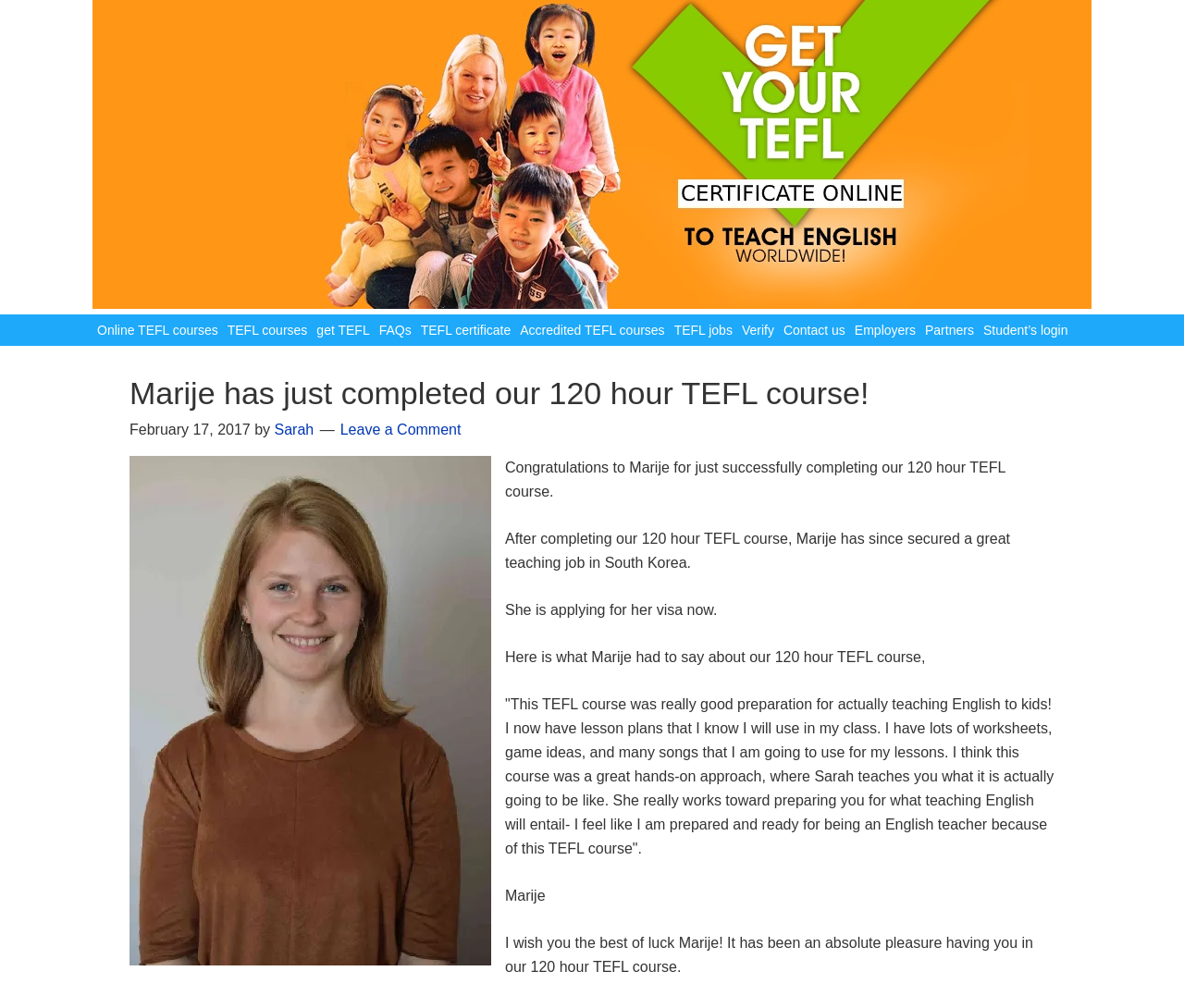Give a concise answer using one word or a phrase to the following question:
What is the name of the person who completed the 120 hour TEFL course?

Marije